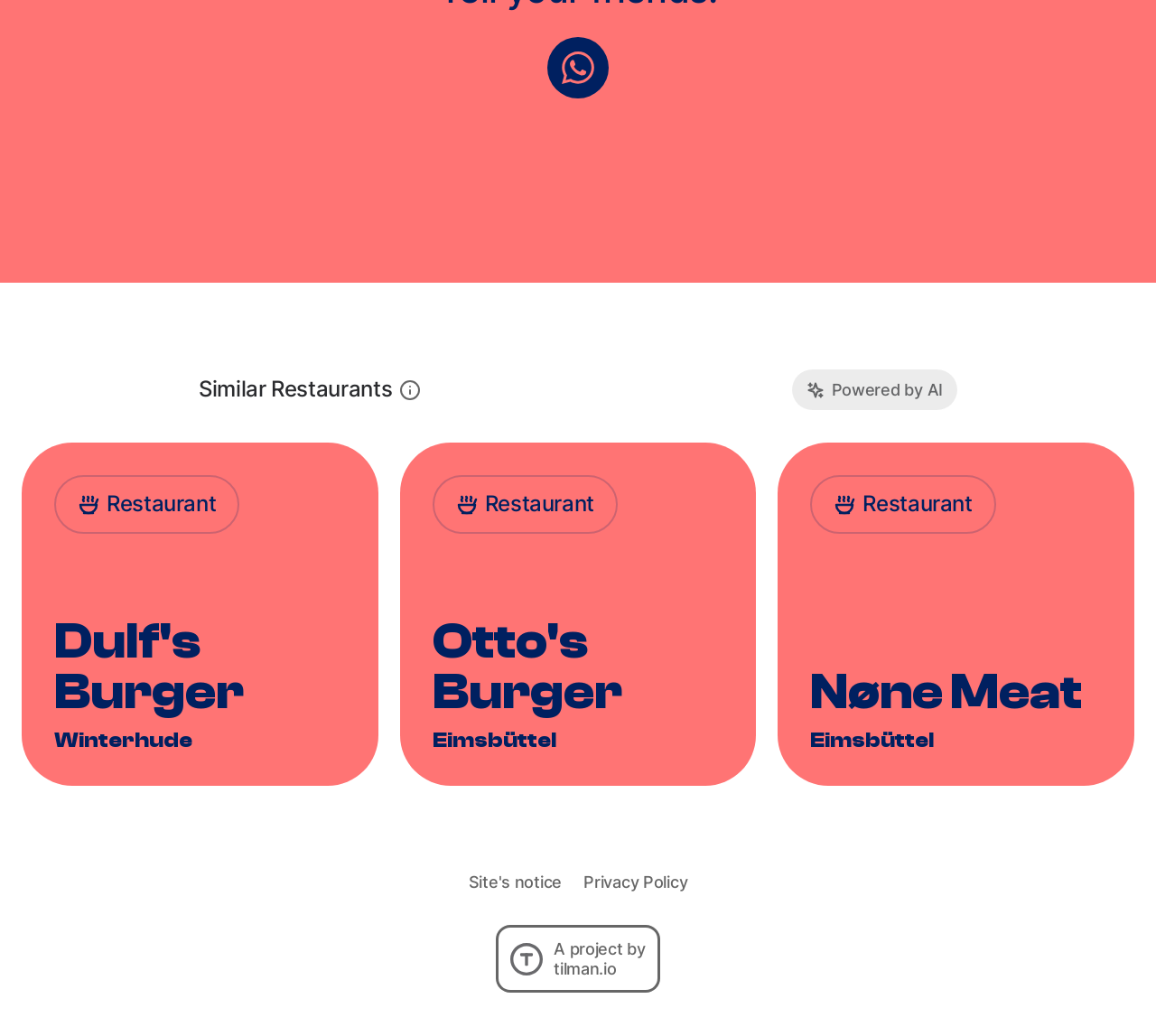For the element described, predict the bounding box coordinates as (top-left x, top-left y, bottom-right x, bottom-right y). All values should be between 0 and 1. Element description: aria-label="Share with Whatsapp"

[0.473, 0.036, 0.527, 0.095]